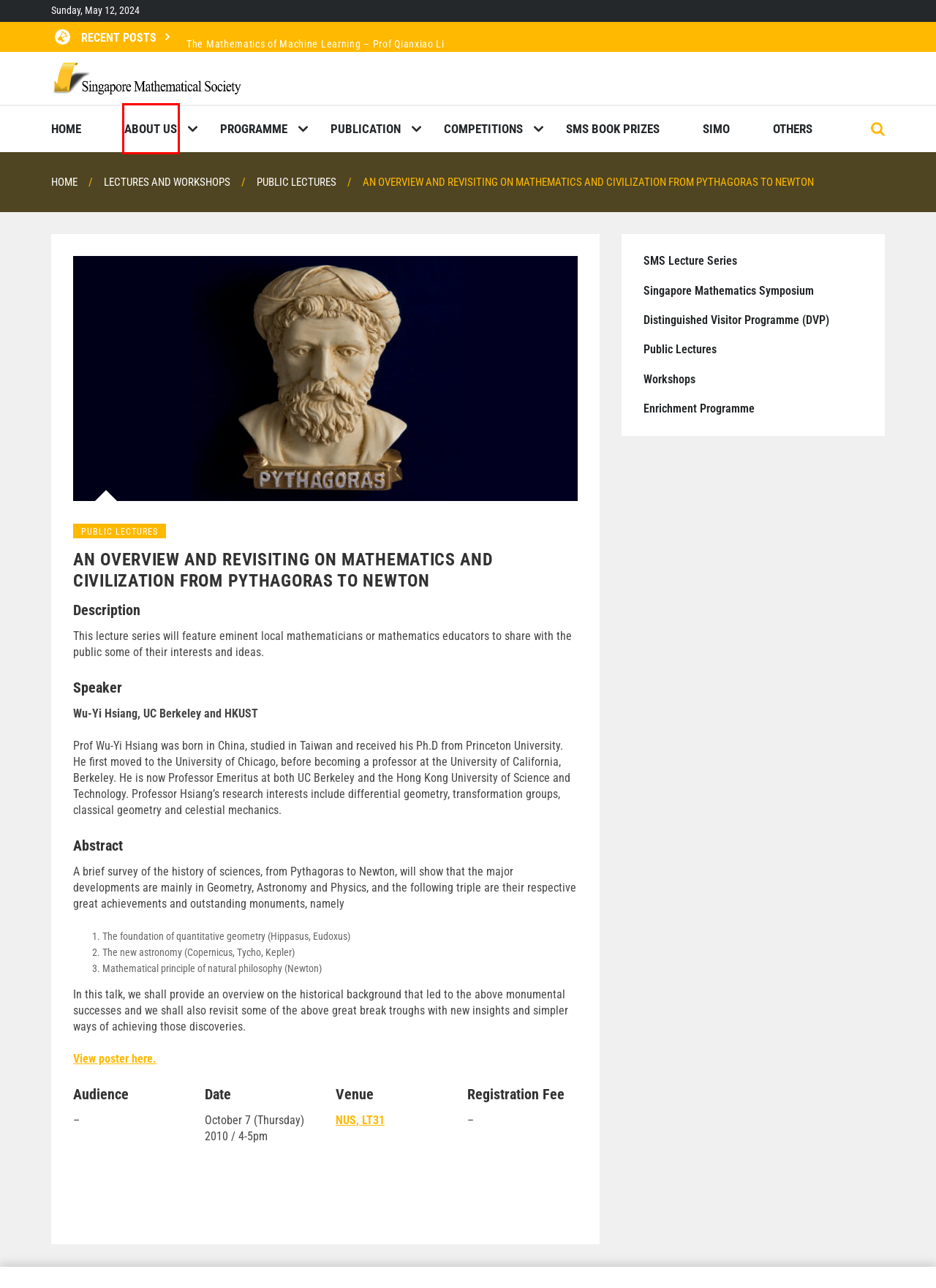You have been given a screenshot of a webpage with a red bounding box around a UI element. Select the most appropriate webpage description for the new webpage that appears after clicking the element within the red bounding box. The choices are:
A. SMS Book Prizes – Singapore Mathematical Society
B. About Us – Singapore Mathematical Society
C. Affiliated Organizations – Singapore Mathematical Society
D. Singapore Mathematical Society
E. Workshops – Singapore Mathematical Society
F. SMS Essay Competition 2024 Open for Registration! – Singapore Mathematical Society
G. Lectures and Workshops – Singapore Mathematical Society
H. Visualizing High Dimensions – Prof Imre Leader – Singapore Mathematical Society

B